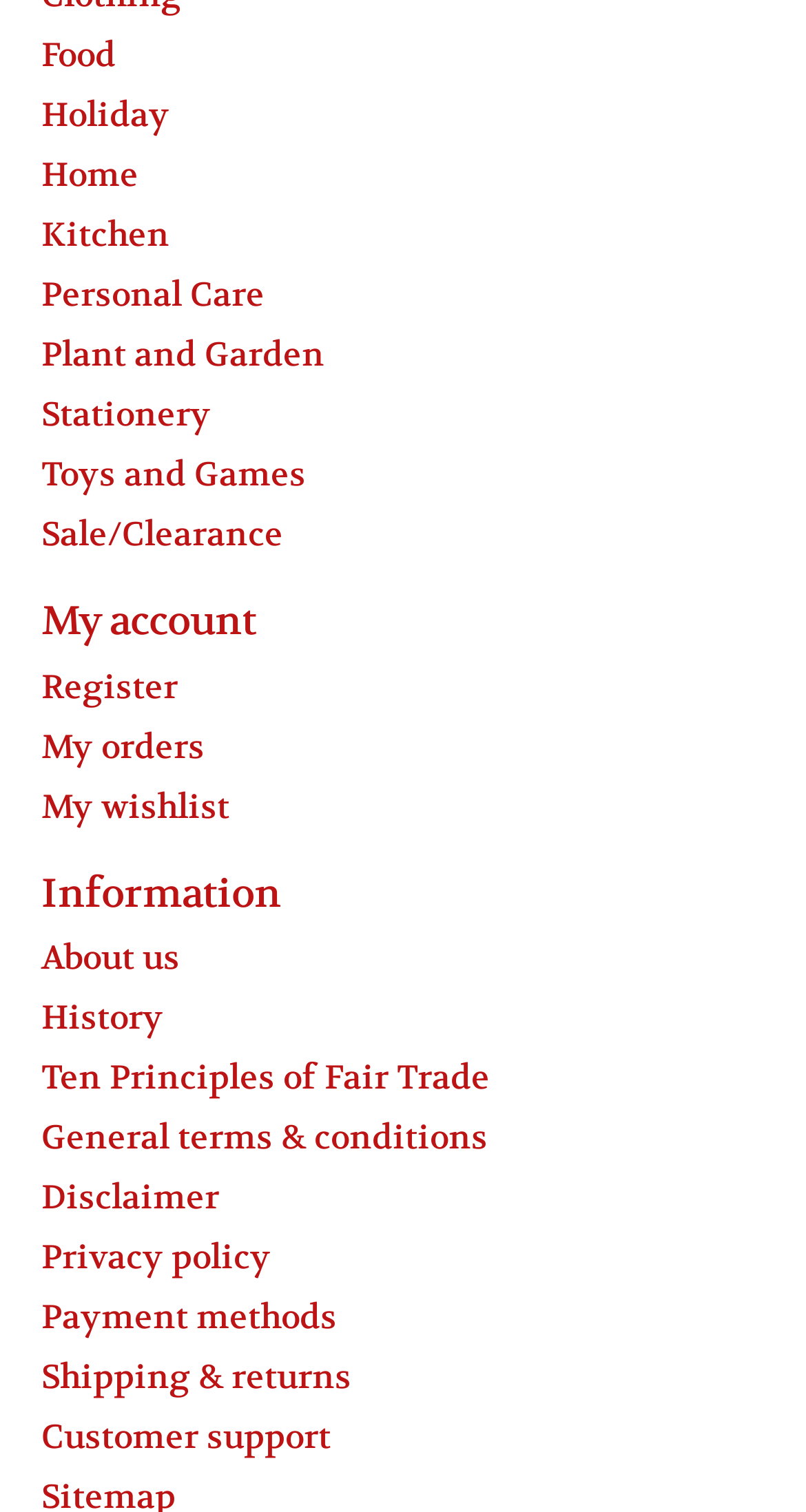What is the purpose of the 'My account' section?
From the image, respond using a single word or phrase.

Account management